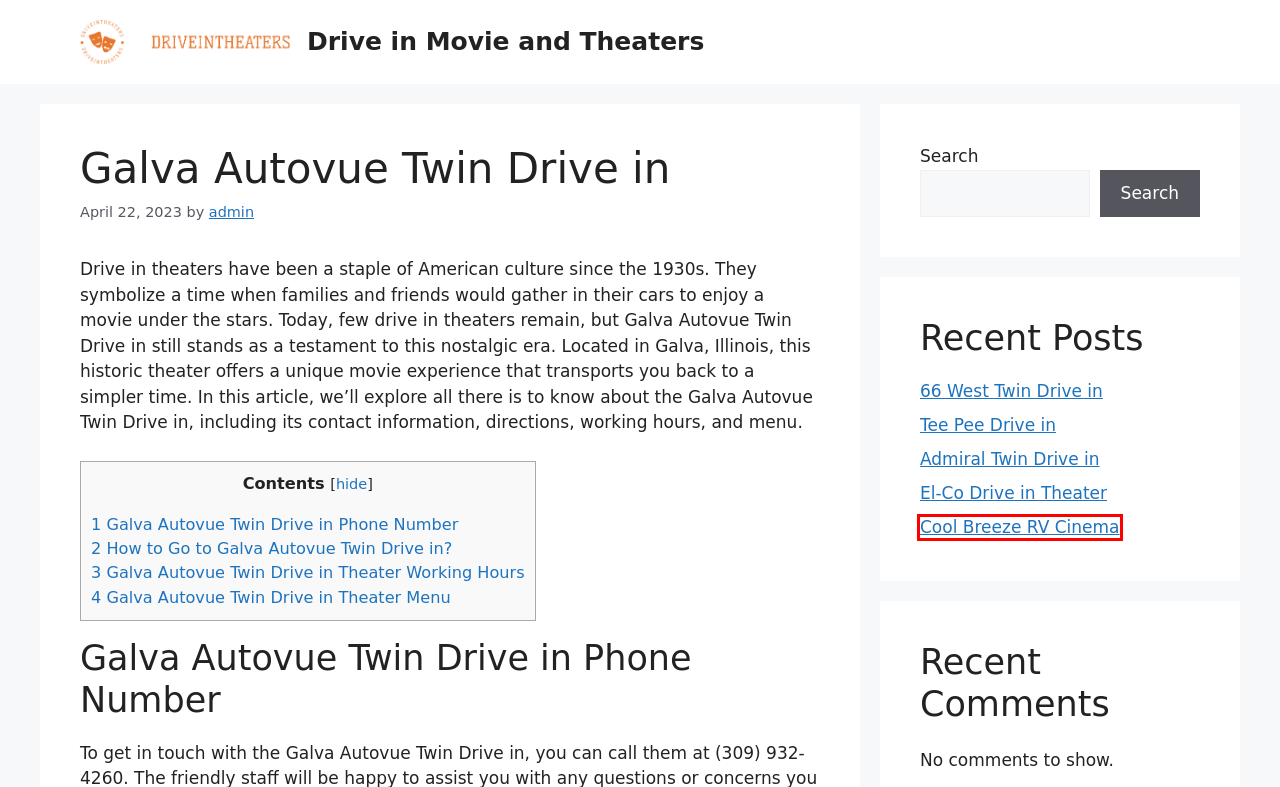You have a screenshot of a webpage with a red rectangle bounding box. Identify the best webpage description that corresponds to the new webpage after clicking the element within the red bounding box. Here are the candidates:
A. Tee Pee Drive in • Drive in Movie and Theaters
B. Cool Breeze RV Cinema • Drive in Movie and Theaters
C. Drive in Movie and Theaters • Directory For Drive in Movies and Theaters
D. El-Co Drive in Theater • Drive in Movie and Theaters
E. Fairview Drive in Theatre • Drive in Movie and Theaters
F. Admiral Twin Drive in • Drive in Movie and Theaters
G. 66 West Twin Drive in • Drive in Movie and Theaters
H. United States • Drive in Movie and Theaters

B